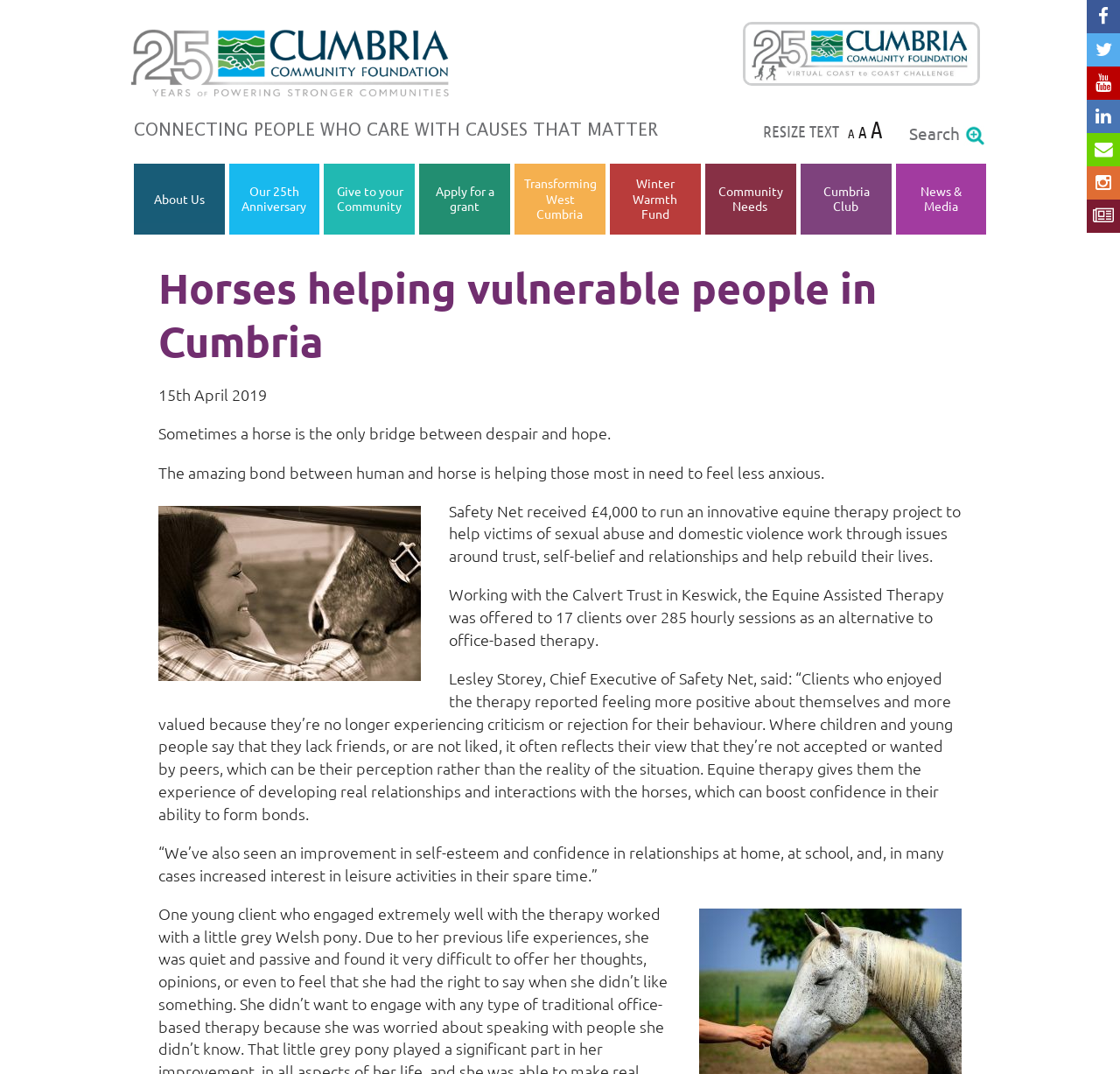Provide a thorough and detailed response to the question by examining the image: 
What is the name of the trust that Safety Net worked with?

The name of the trust that Safety Net worked with is obtained from the StaticText element that describes the project, which states that Safety Net worked with the Calvert Trust in Keswick to offer the Equine Assisted Therapy.